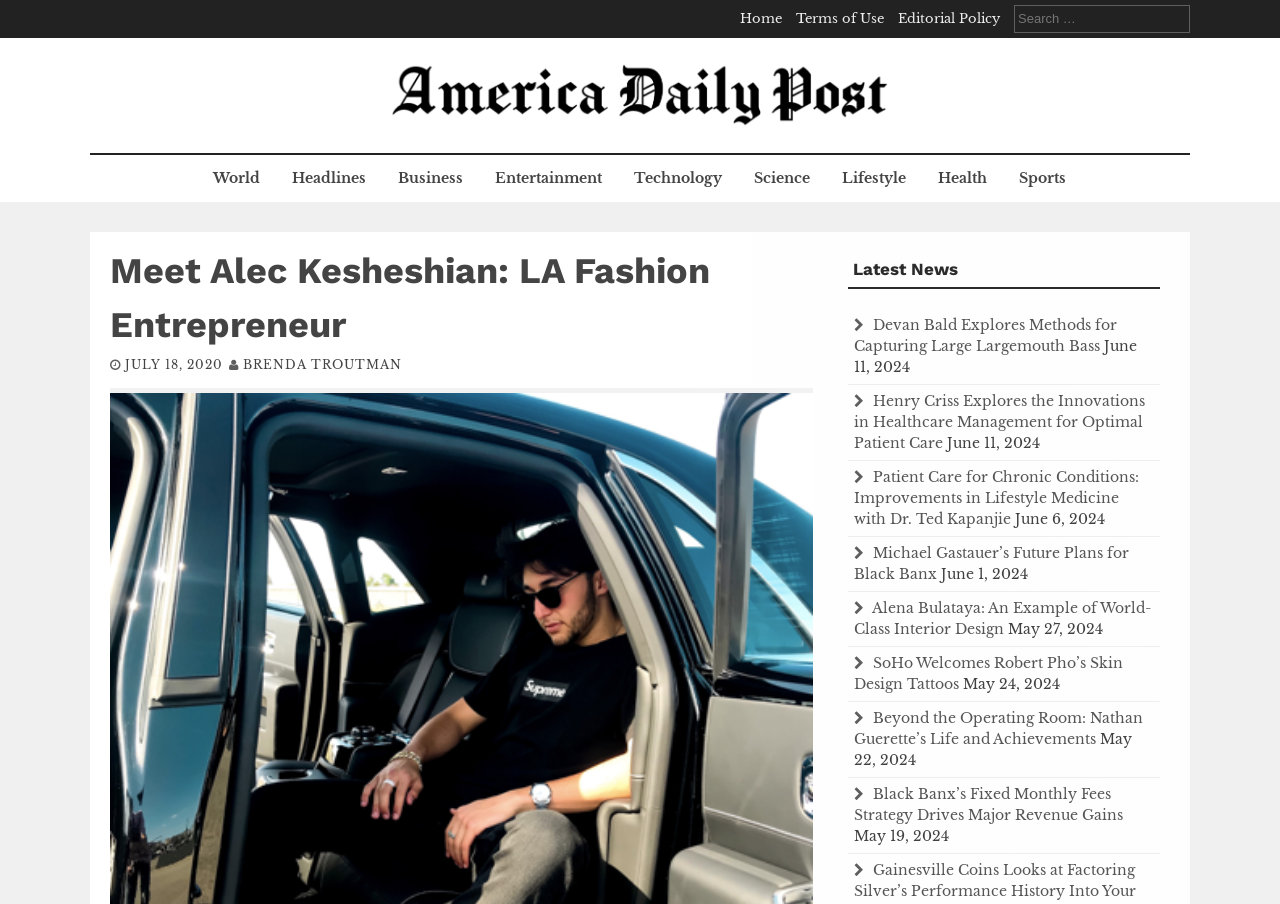Provide a one-word or brief phrase answer to the question:
What is the date of the article about Devan Bald?

June 11, 2024